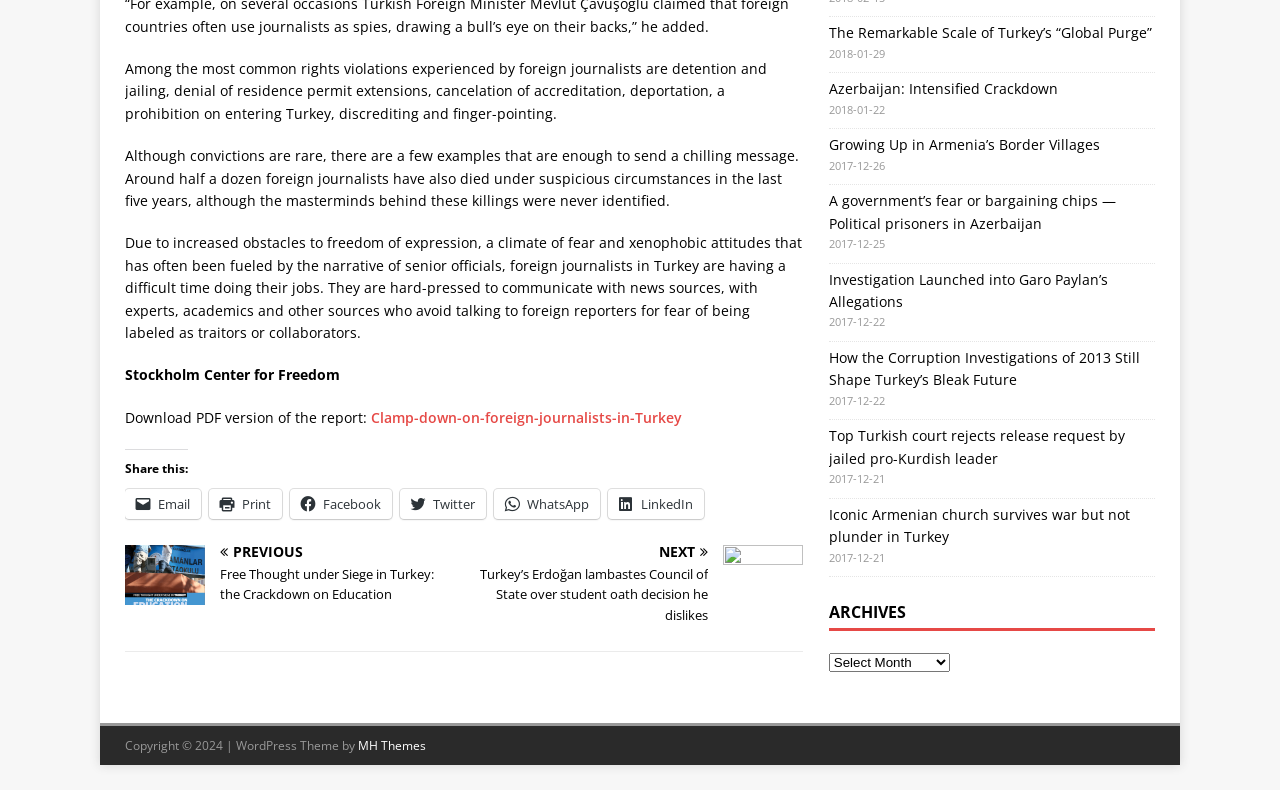What is the name of the organization?
Please interpret the details in the image and answer the question thoroughly.

The name of the organization can be found in the static text element with the text 'Stockholm Center for Freedom', which is located near the top of the webpage.